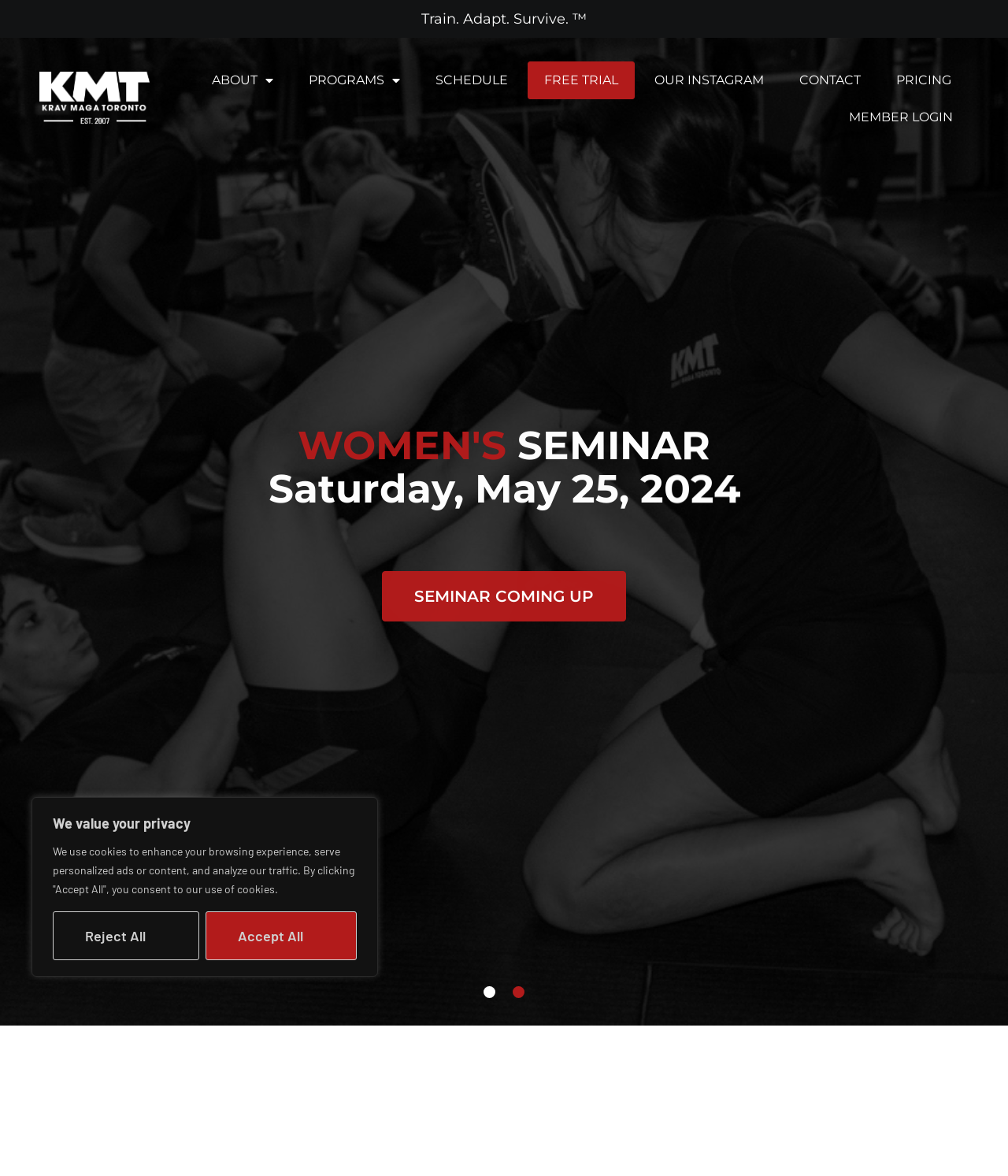What is the call-to-action for the free trial?
Answer the question with just one word or phrase using the image.

Click here for Free Trial